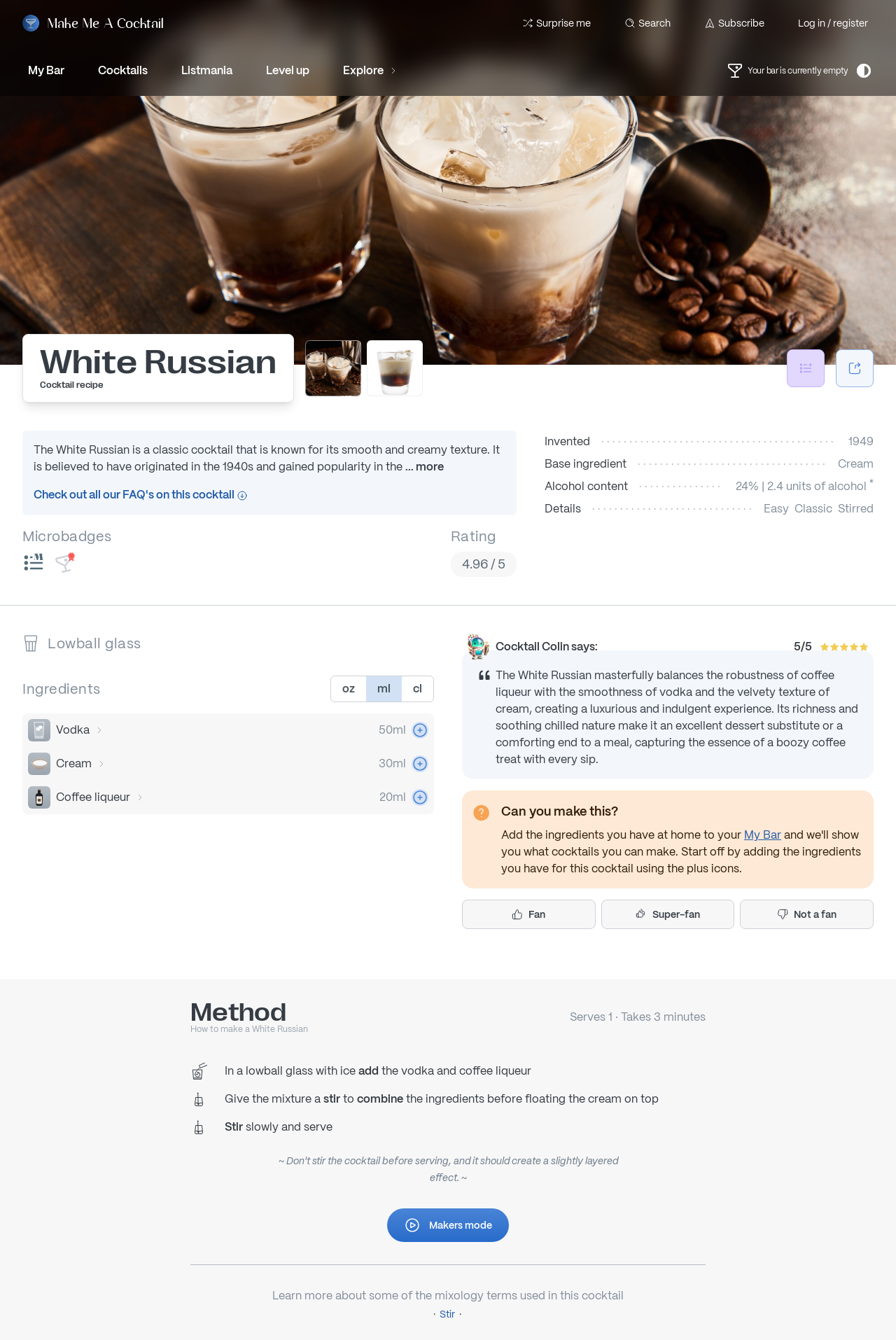Based on the image, give a detailed response to the question: What is the name of the cocktail?

The name of the cocktail is mentioned in the heading 'White Russian Cocktail recipe' and also in the description 'The White Russian is a classic cocktail that is known for its smooth and creamy texture.'